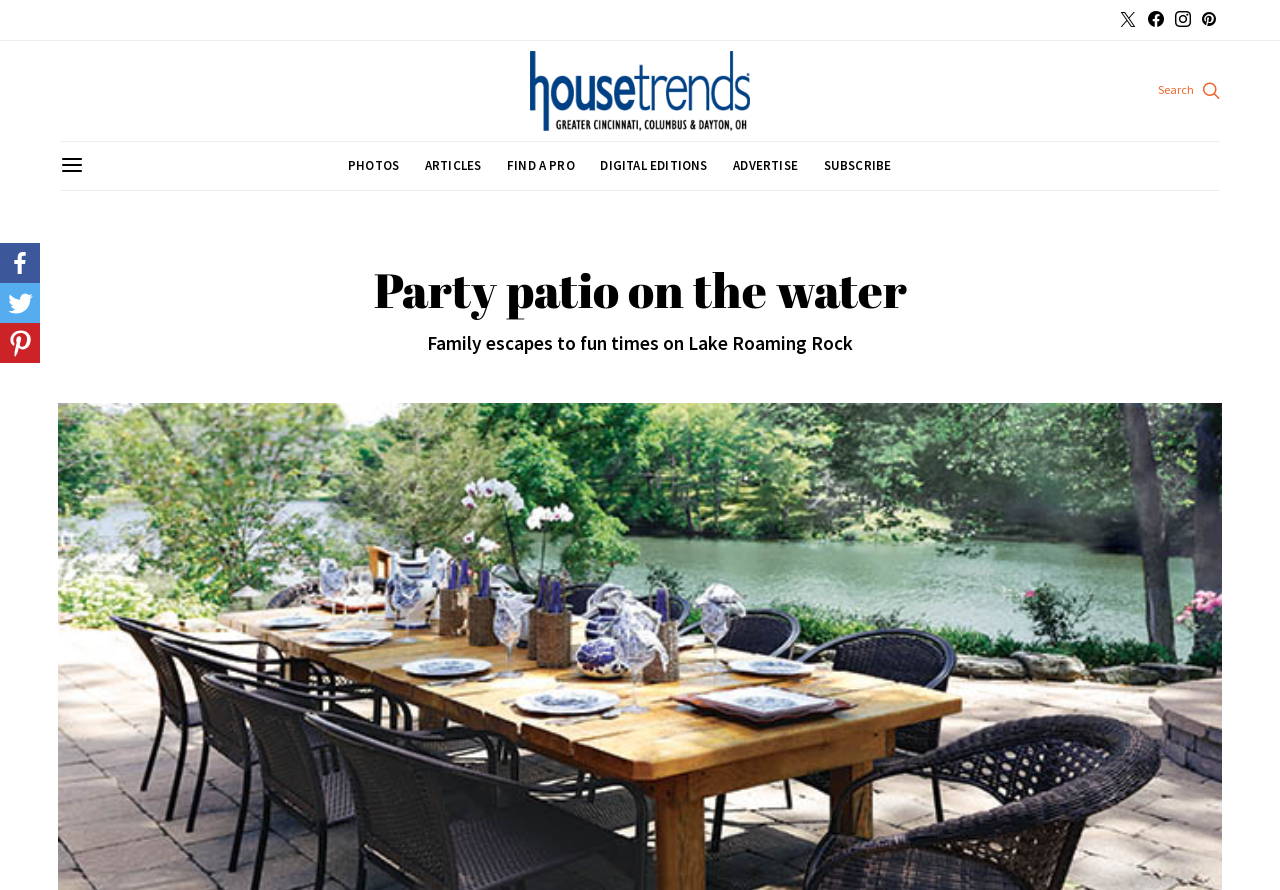Please determine the headline of the webpage and provide its content.

Party patio on the water